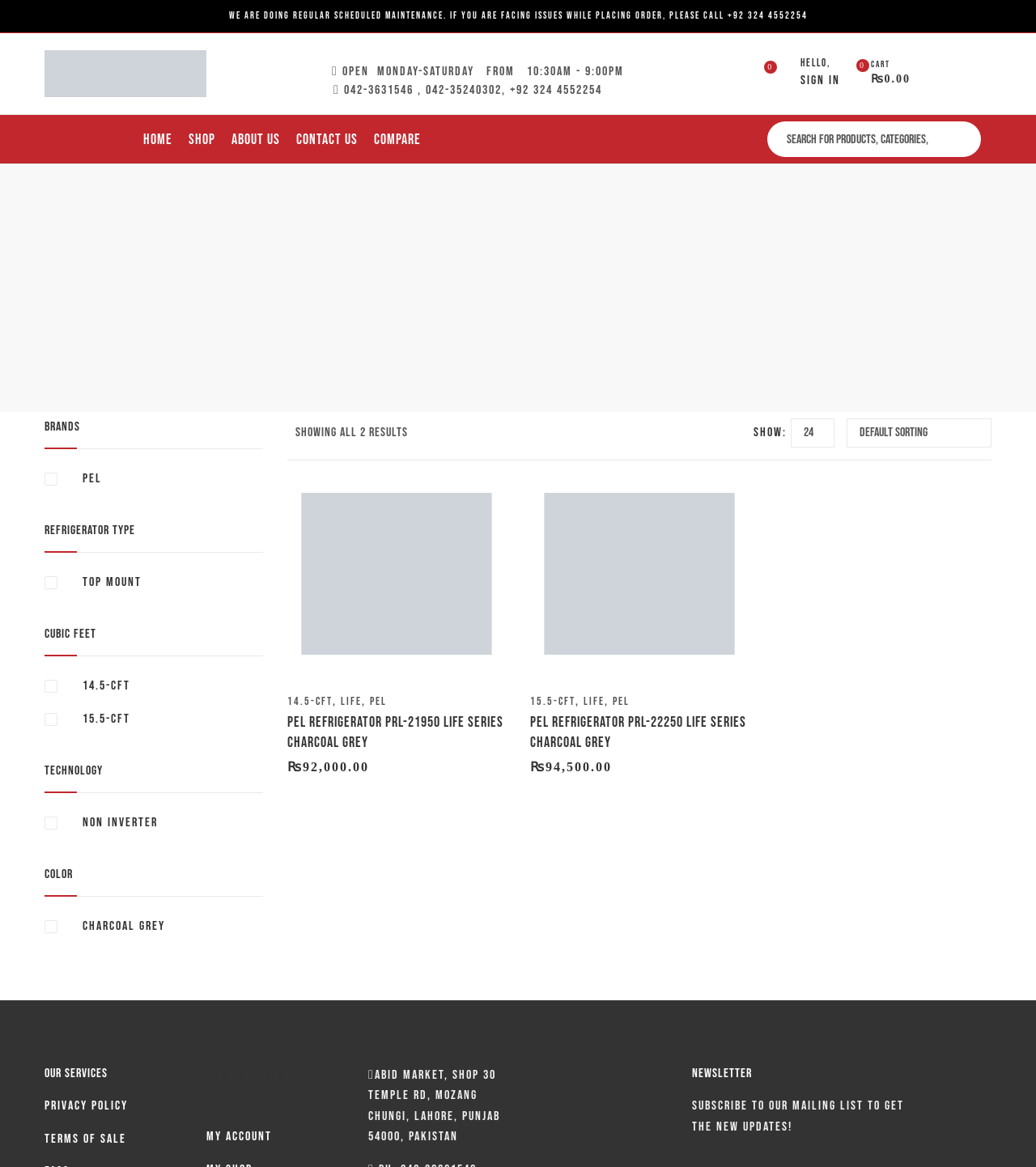What is the phone number for placing orders?
Examine the screenshot and reply with a single word or phrase.

+92 324 4552254